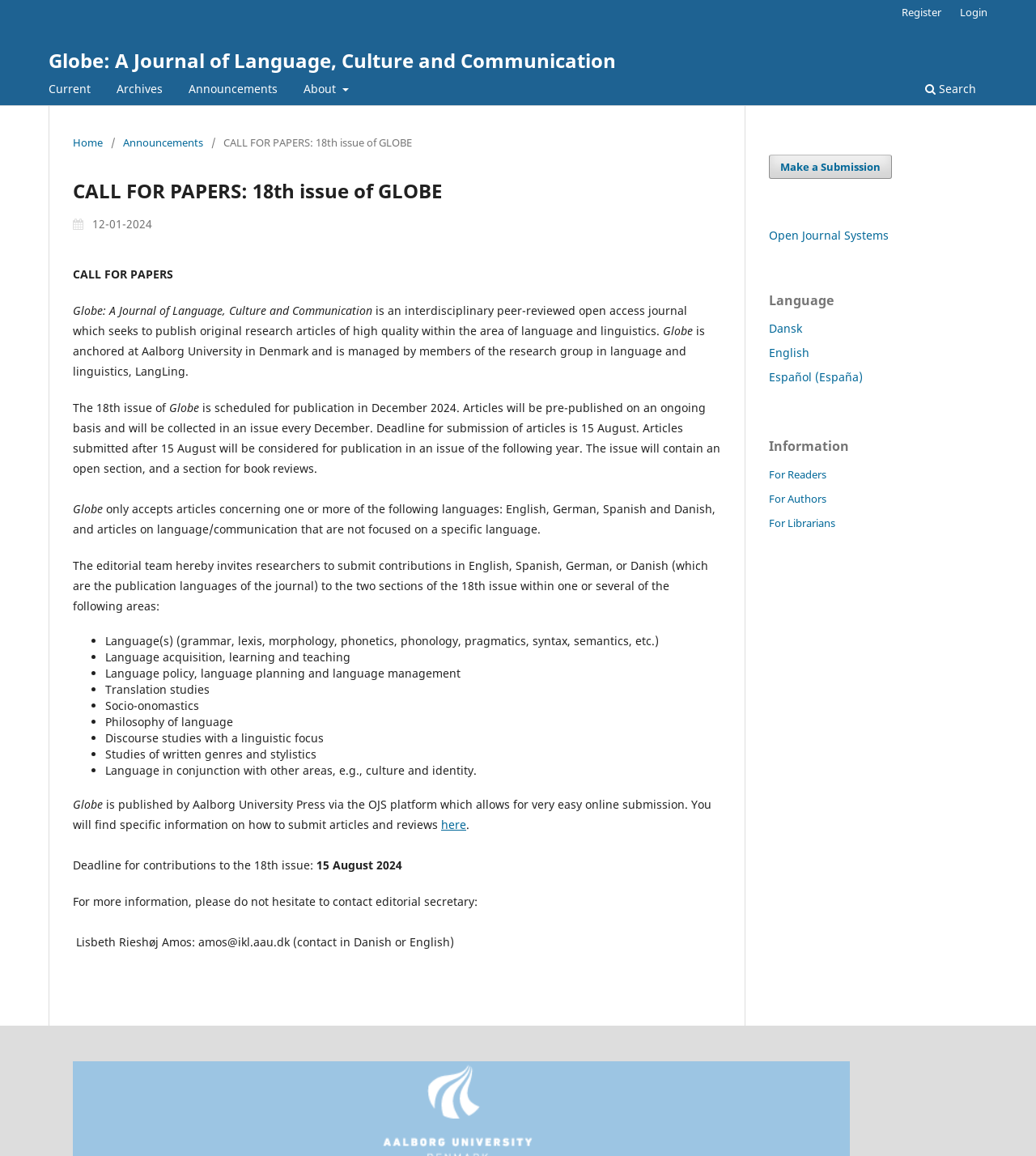What is the name of the journal?
With the help of the image, please provide a detailed response to the question.

The name of the journal is mentioned in the title of the webpage, 'CALL FOR PAPERS: 18th issue of GLOBE | Globe: A Journal of Language, Culture and Communication', and also in the article section, 'Globe: A Journal of Language, Culture and Communication'.